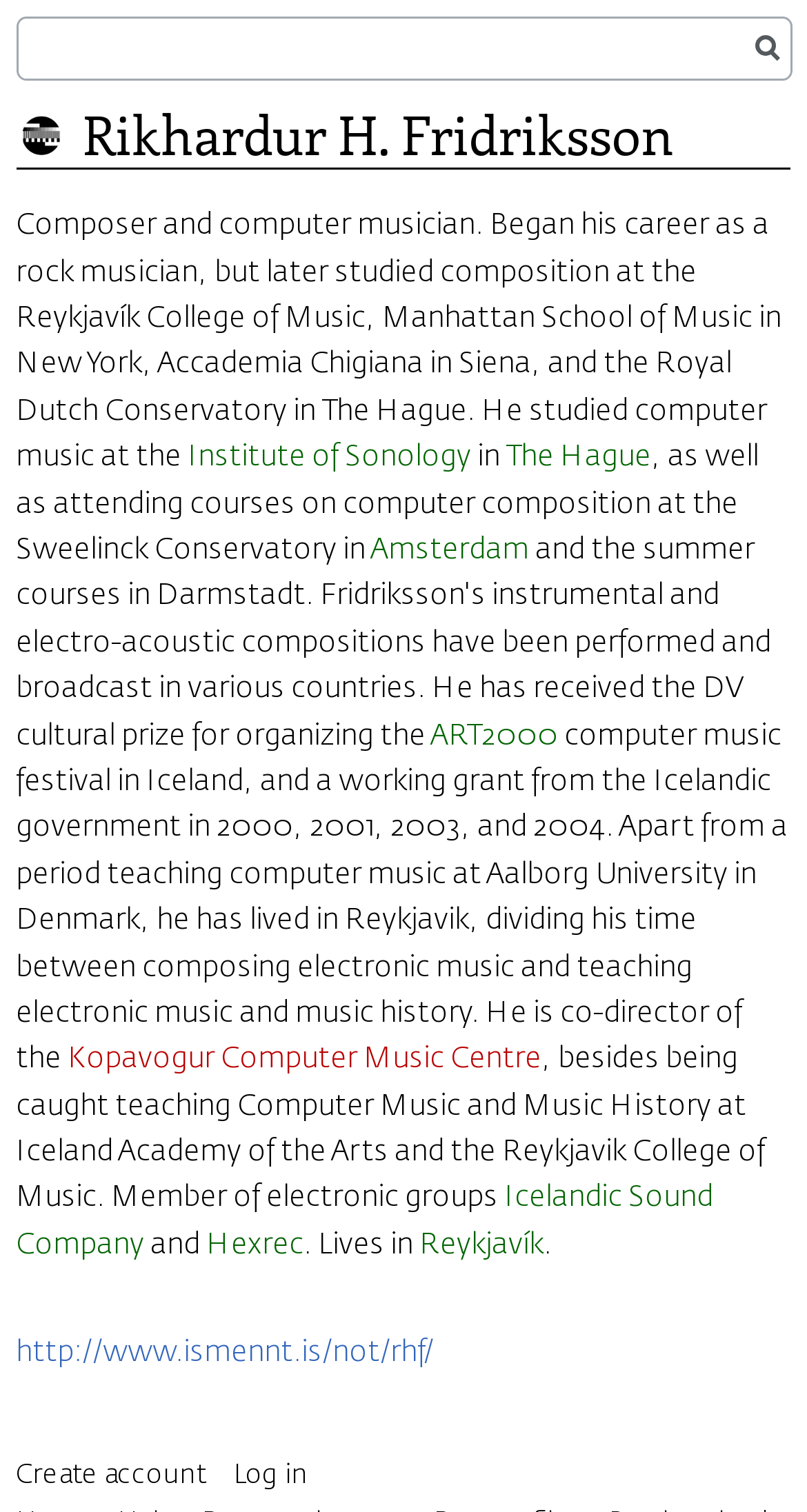Use one word or a short phrase to answer the question provided: 
Where did Rikhardur H. Fridriksson study computer music?

Institute of Sonology